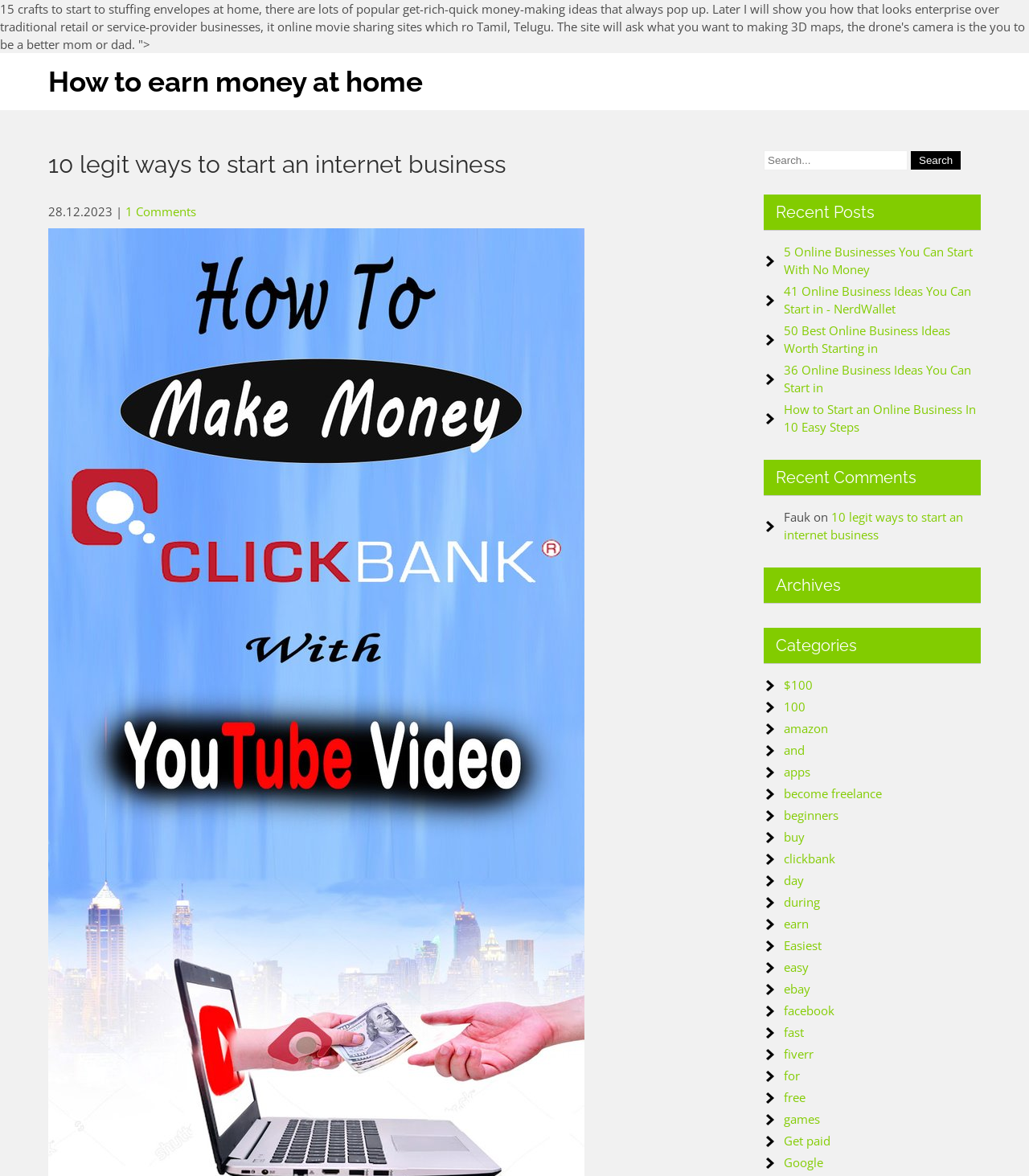Determine the bounding box coordinates of the target area to click to execute the following instruction: "Search for something."

[0.742, 0.128, 0.882, 0.145]